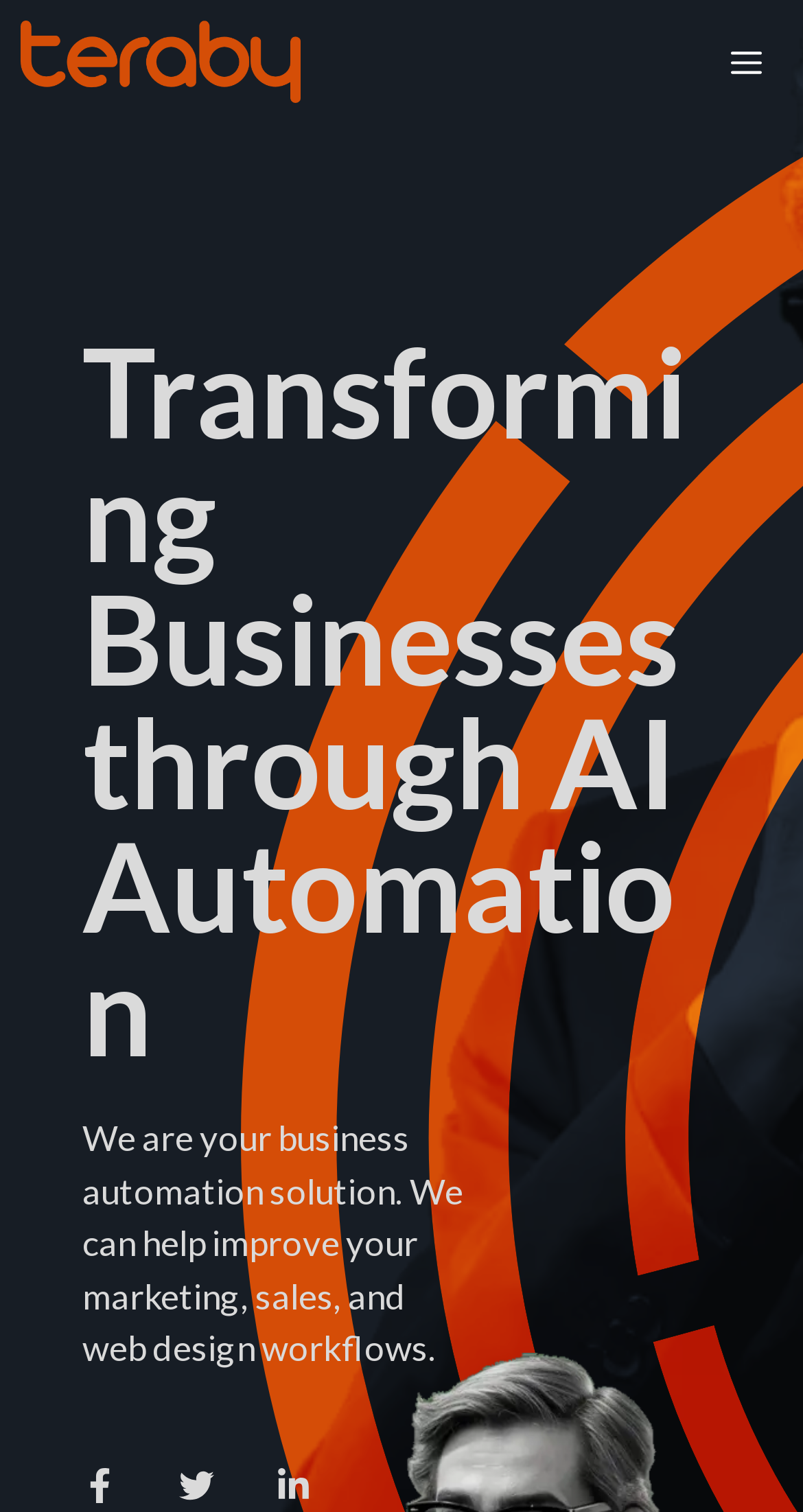Please provide the bounding box coordinates for the UI element as described: "Menú". The coordinates must be four floats between 0 and 1, represented as [left, top, right, bottom].

[0.859, 0.0, 1.0, 0.082]